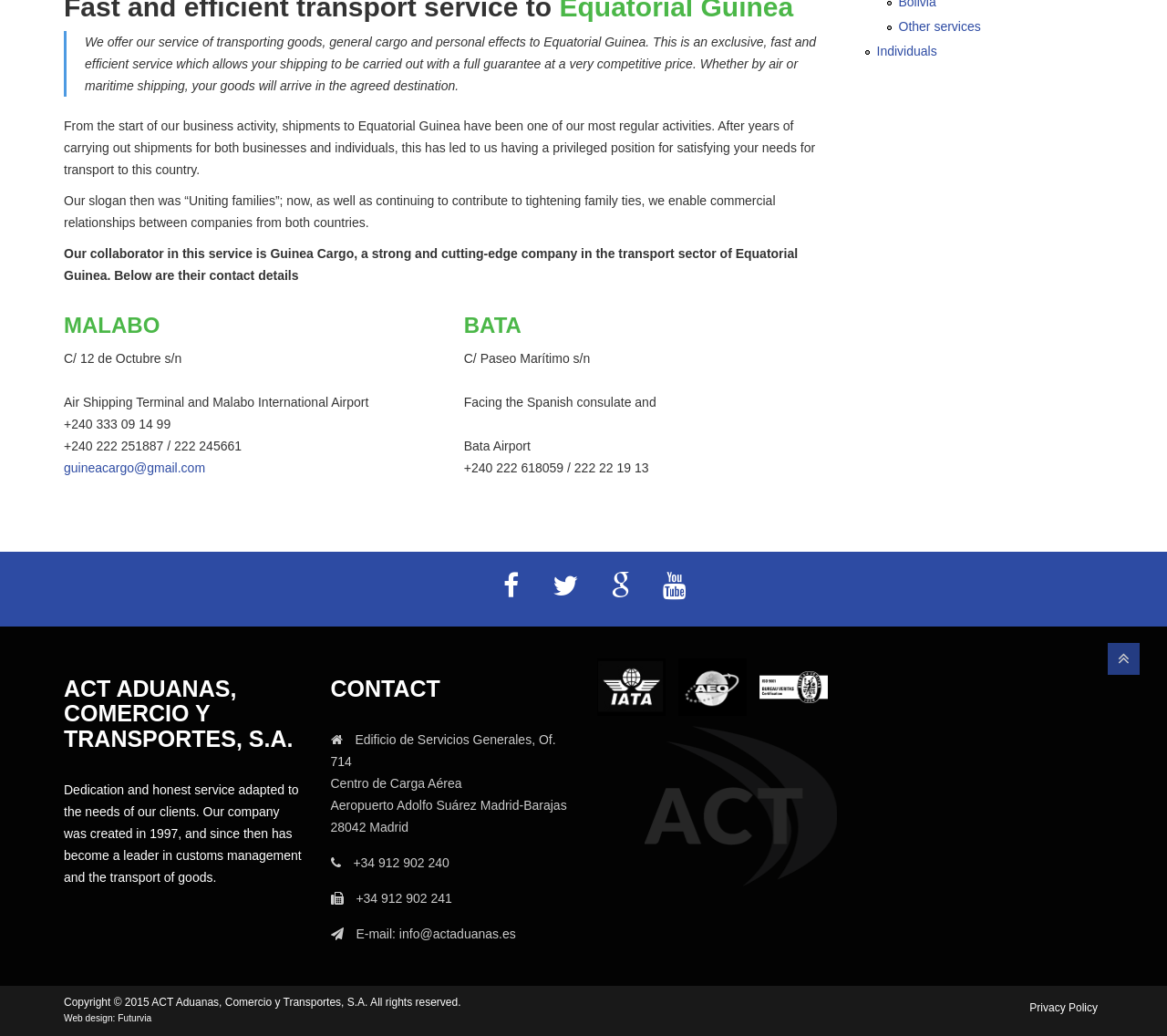Identify the bounding box for the element characterized by the following description: "Individuals".

[0.751, 0.042, 0.803, 0.056]